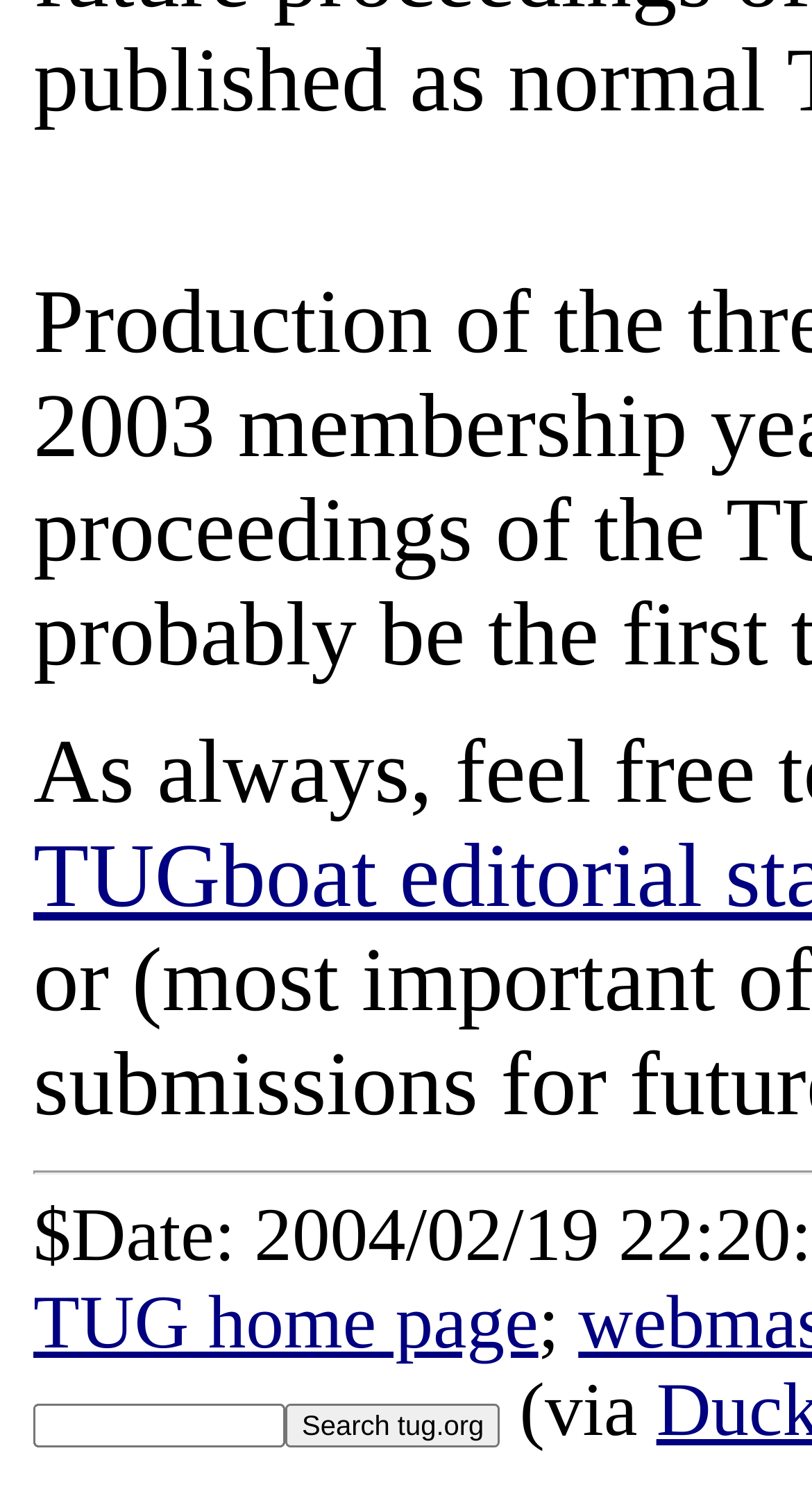Bounding box coordinates should be in the format (top-left x, top-left y, bottom-right x, bottom-right y) and all values should be floating point numbers between 0 and 1. Determine the bounding box coordinate for the UI element described as: TUG home page

[0.041, 0.861, 0.663, 0.917]